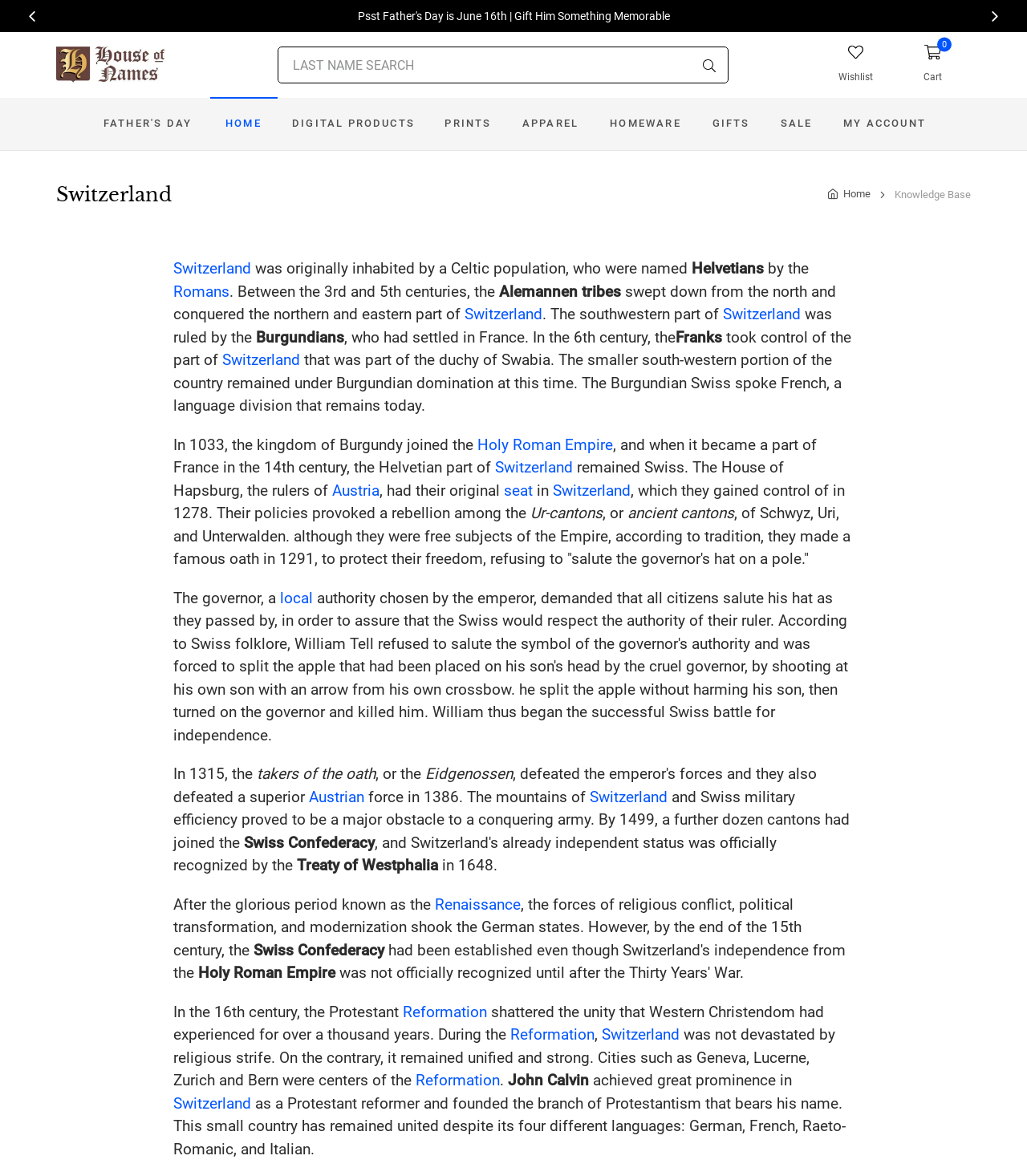Please answer the following question using a single word or phrase: 
What is the name of the confederacy that the Eidgenossen joined?

Swiss Confederacy